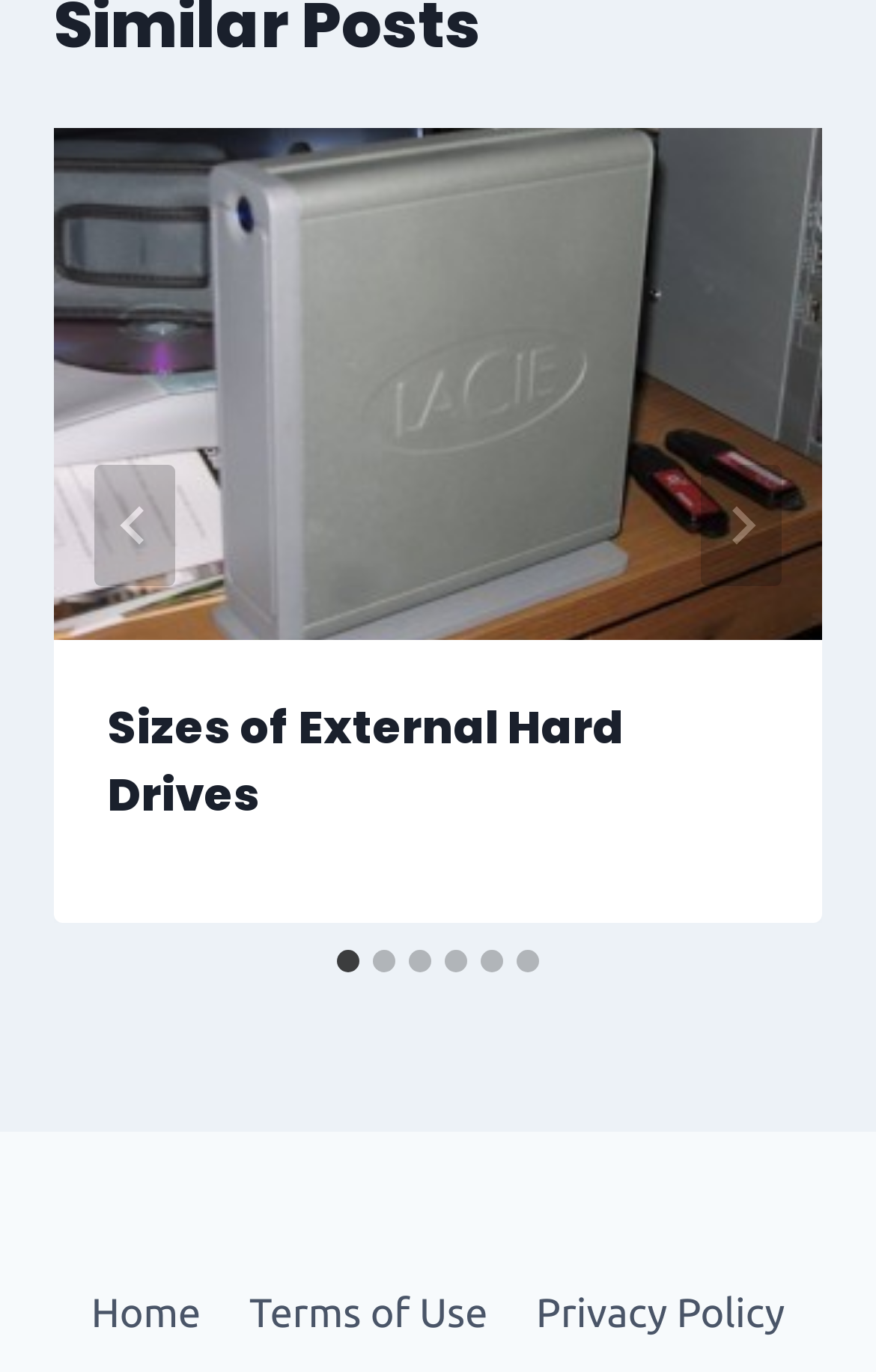Find and specify the bounding box coordinates that correspond to the clickable region for the instruction: "Go to the home page".

[0.076, 0.926, 0.257, 0.991]